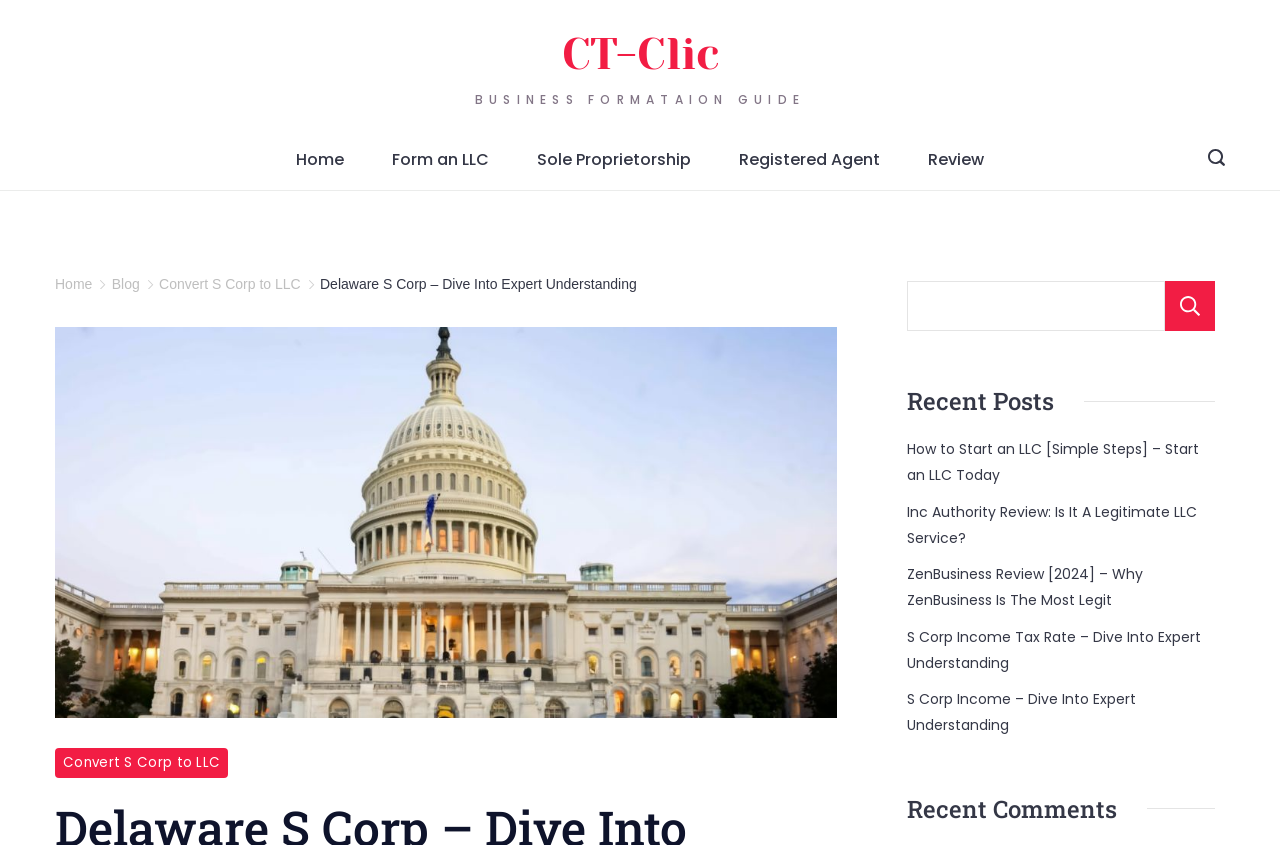What is the name of the link next to the 'Home' link?
Refer to the image and provide a one-word or short phrase answer.

Form an LLC